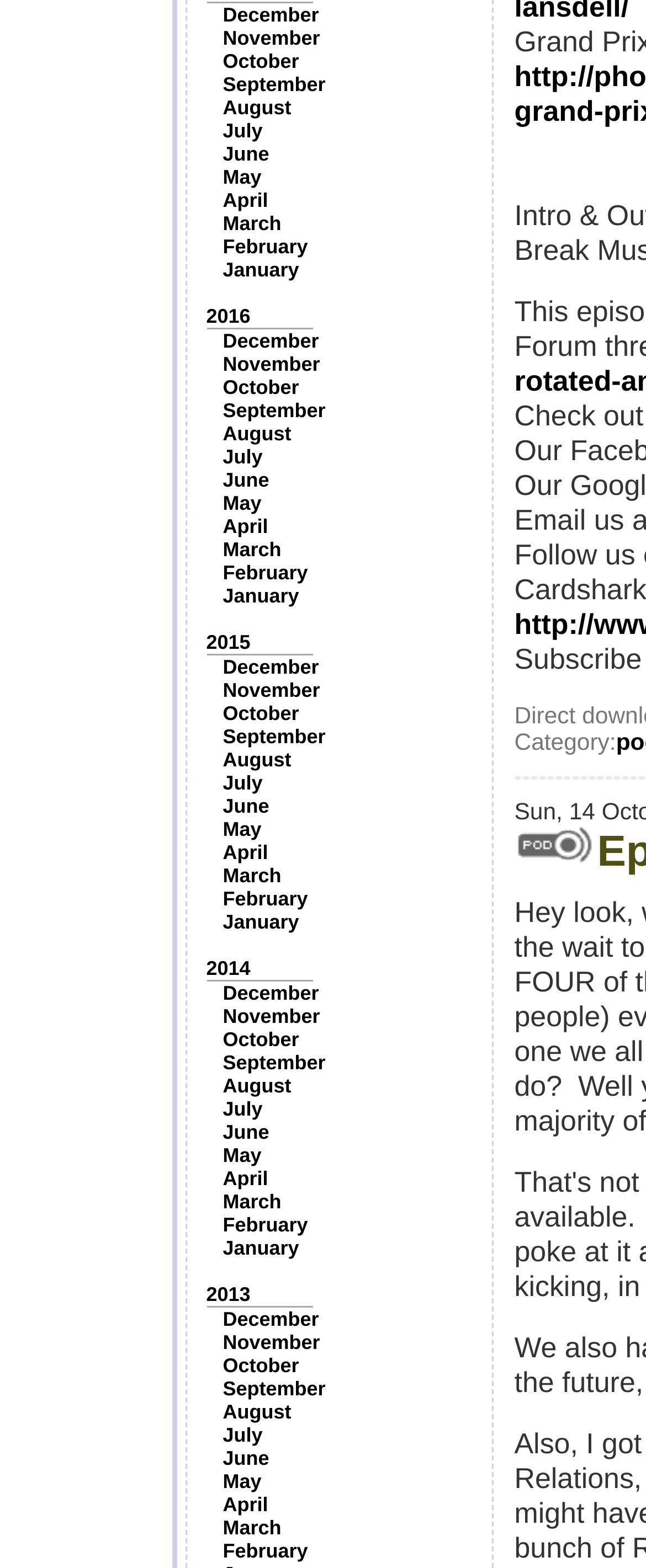Please locate the bounding box coordinates of the element that needs to be clicked to achieve the following instruction: "View 2016". The coordinates should be four float numbers between 0 and 1, i.e., [left, top, right, bottom].

[0.319, 0.194, 0.388, 0.209]